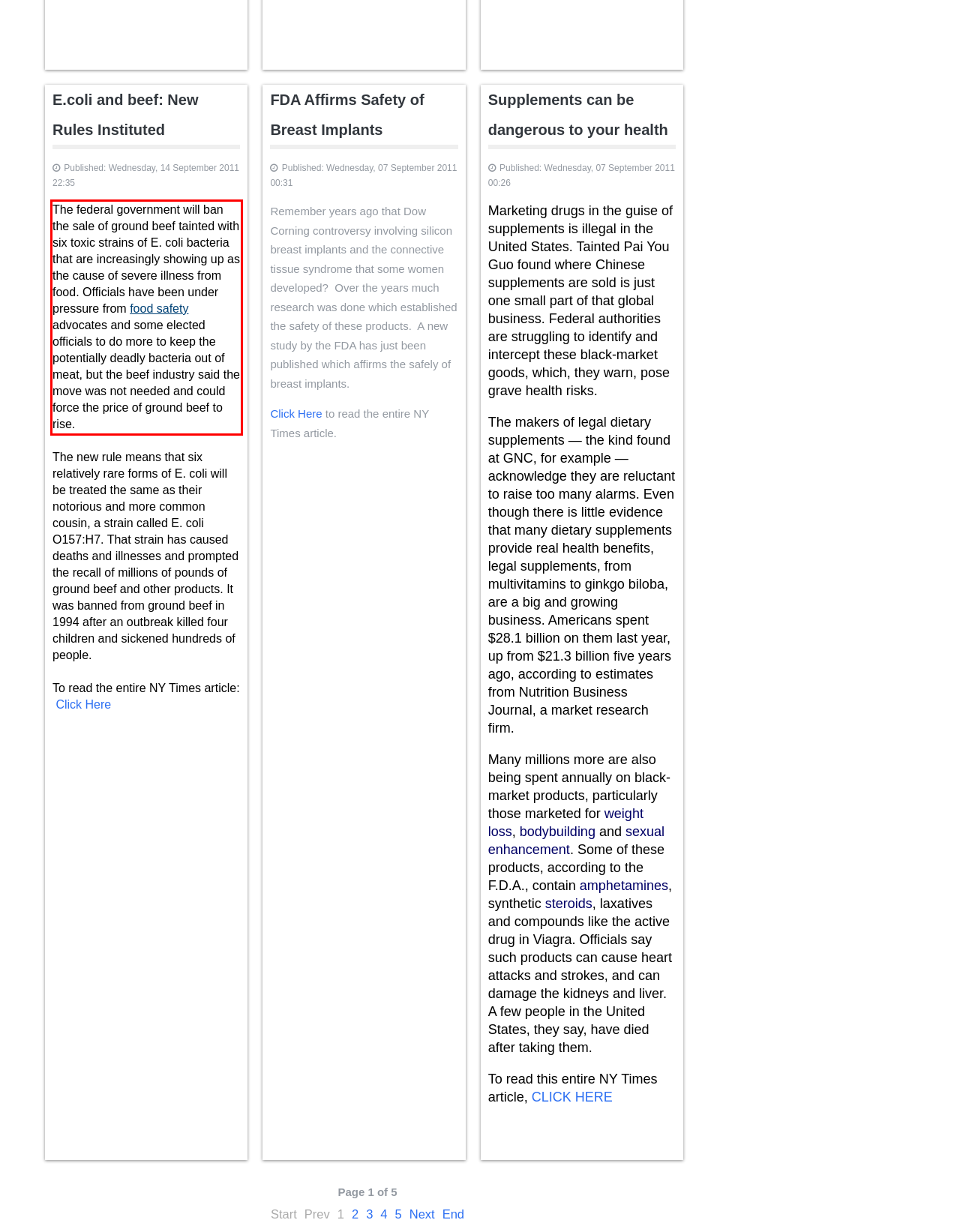Using the provided screenshot of a webpage, recognize and generate the text found within the red rectangle bounding box.

The federal government will ban the sale of ground beef tainted with six toxic strains of E. coli bacteria that are increasingly showing up as the cause of severe illness from food. Officials have been under pressure from food safety advocates and some elected officials to do more to keep the potentially deadly bacteria out of meat, but the beef industry said the move was not needed and could force the price of ground beef to rise.